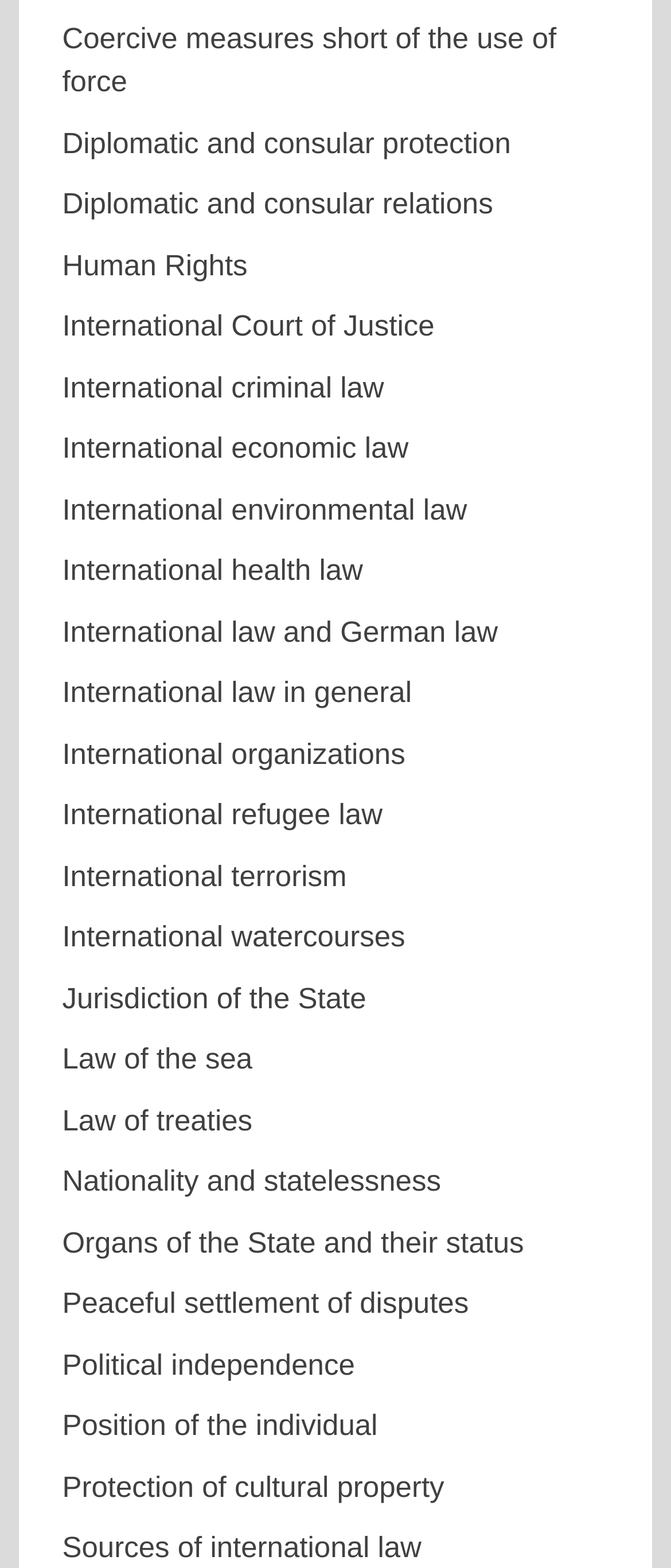Determine the bounding box coordinates of the clickable element necessary to fulfill the instruction: "Read about 'Human Rights'". Provide the coordinates as four float numbers within the 0 to 1 range, i.e., [left, top, right, bottom].

[0.093, 0.159, 0.369, 0.18]